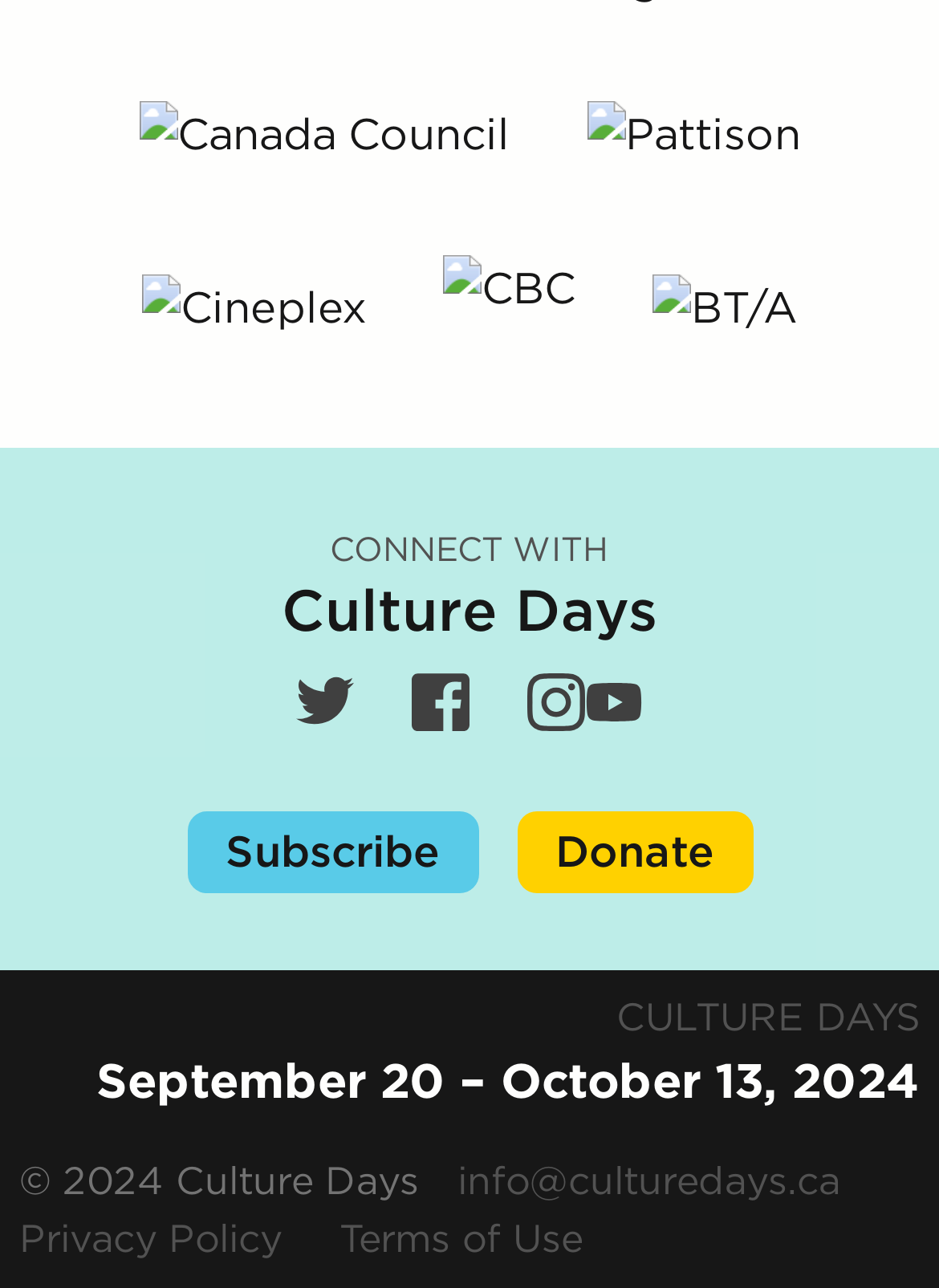Can you determine the bounding box coordinates of the area that needs to be clicked to fulfill the following instruction: "Subscribe to the newsletter"?

[0.199, 0.63, 0.509, 0.693]